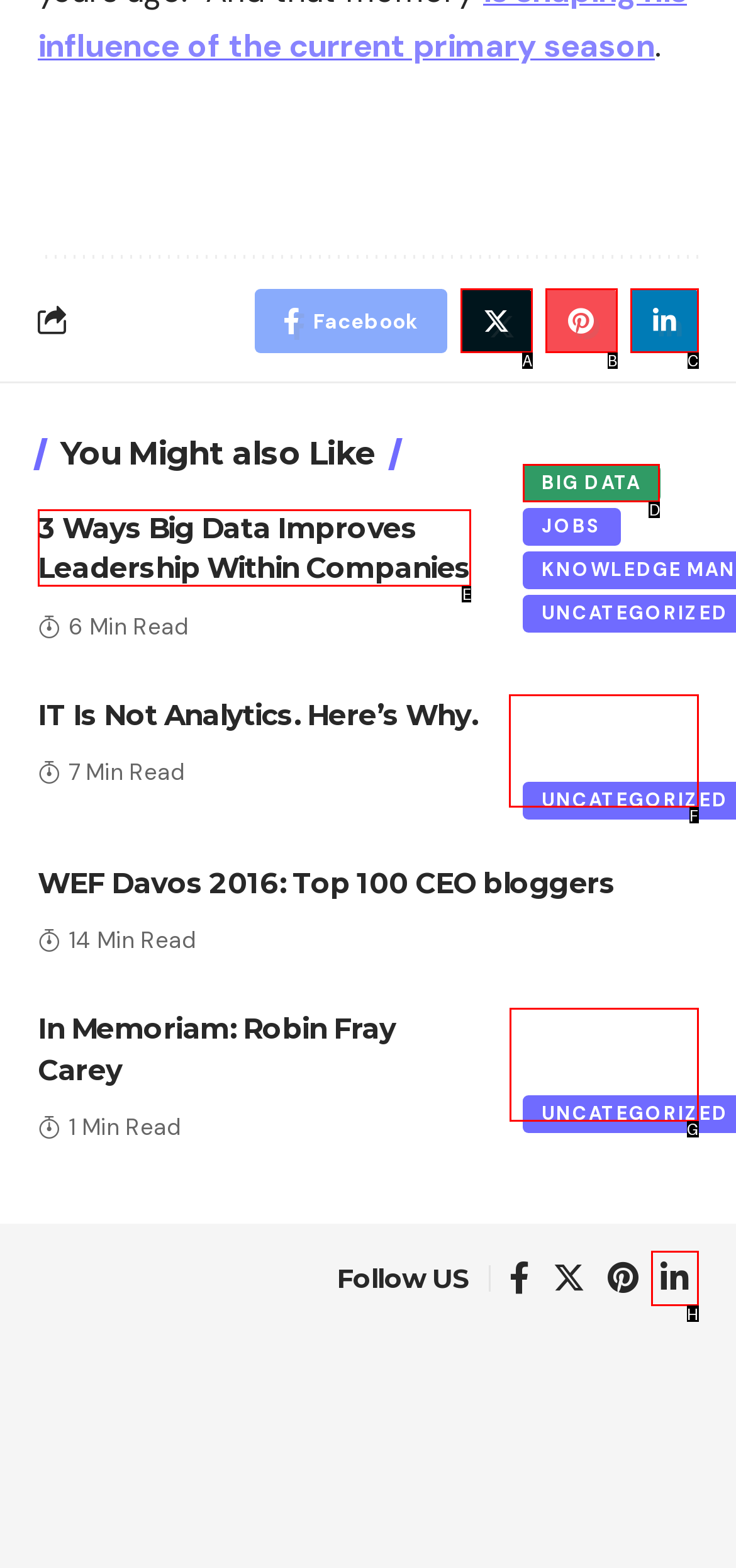Determine the HTML element to be clicked to complete the task: Read 'IT Is Not Analytics. Here’s Why.'. Answer by giving the letter of the selected option.

F